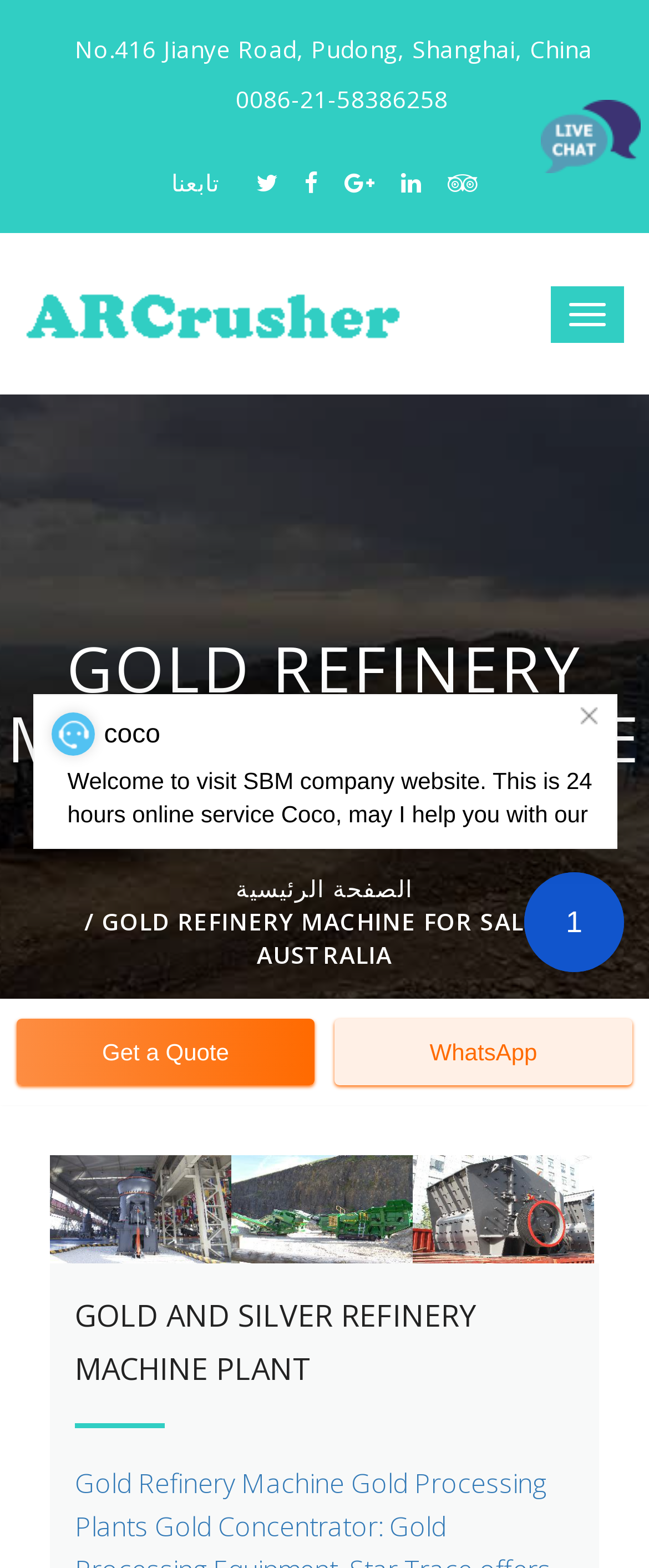Identify the bounding box coordinates of the region that should be clicked to execute the following instruction: "Visit the homepage".

[0.363, 0.557, 0.637, 0.577]